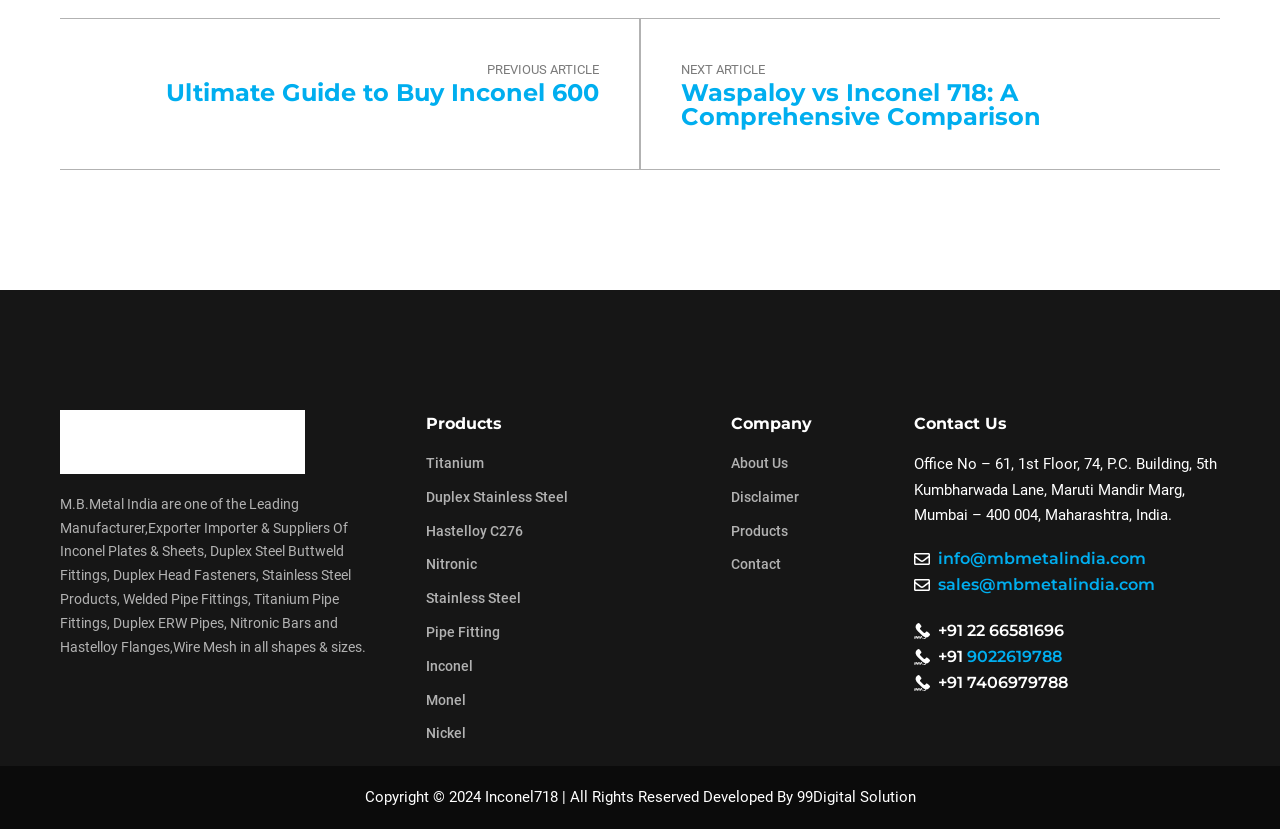Please locate the bounding box coordinates of the element that needs to be clicked to achieve the following instruction: "Click on the 'Ultimate Guide to Buy Inconel 600' link". The coordinates should be four float numbers between 0 and 1, i.e., [left, top, right, bottom].

[0.13, 0.094, 0.468, 0.129]